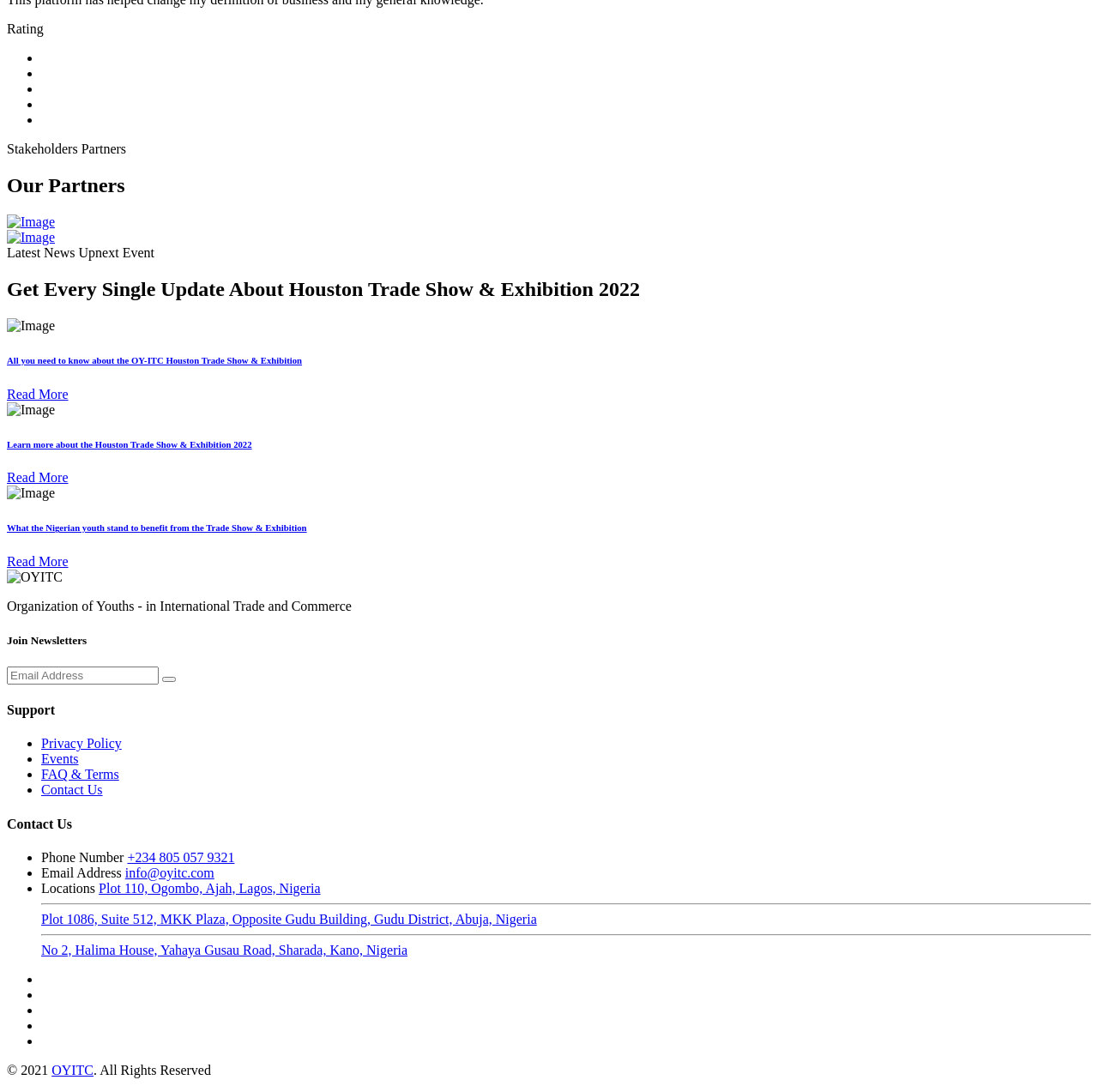Please determine the bounding box coordinates for the UI element described as: "Read More".

[0.006, 0.431, 0.062, 0.444]